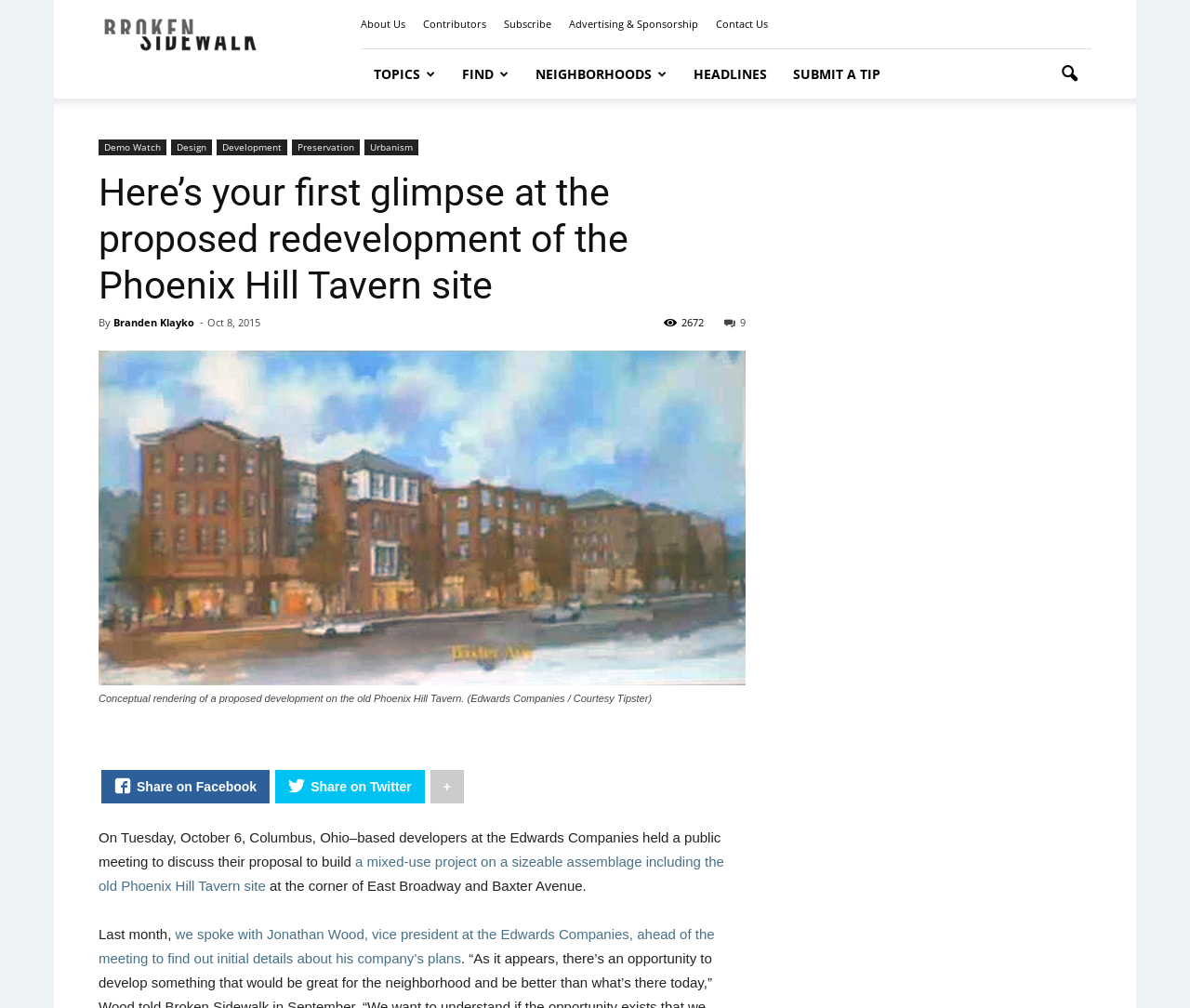Identify the bounding box of the UI element that matches this description: "Topics".

[0.303, 0.049, 0.377, 0.098]